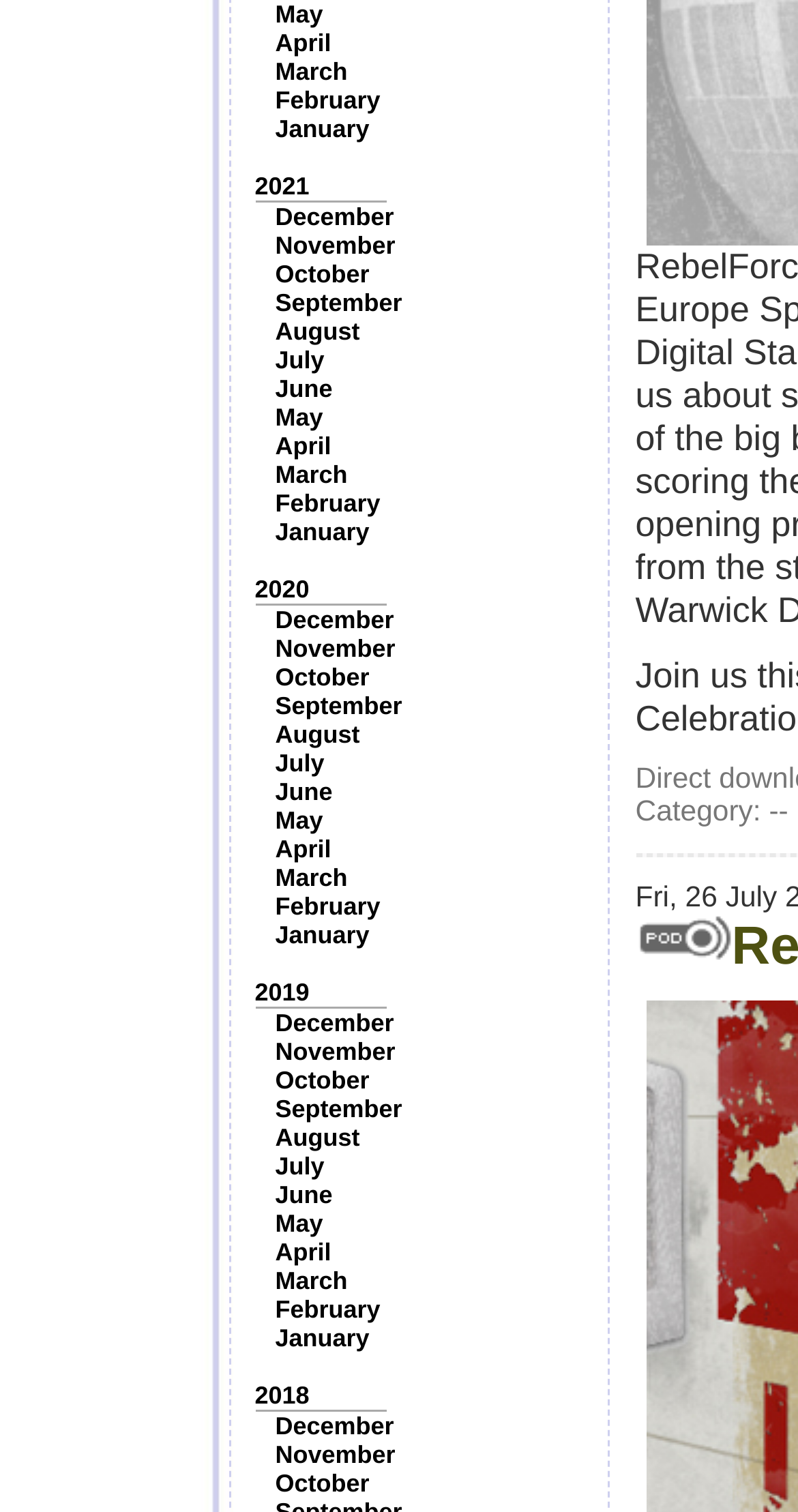Please mark the clickable region by giving the bounding box coordinates needed to complete this instruction: "Click on the 'May' link".

[0.345, 0.0, 0.405, 0.019]